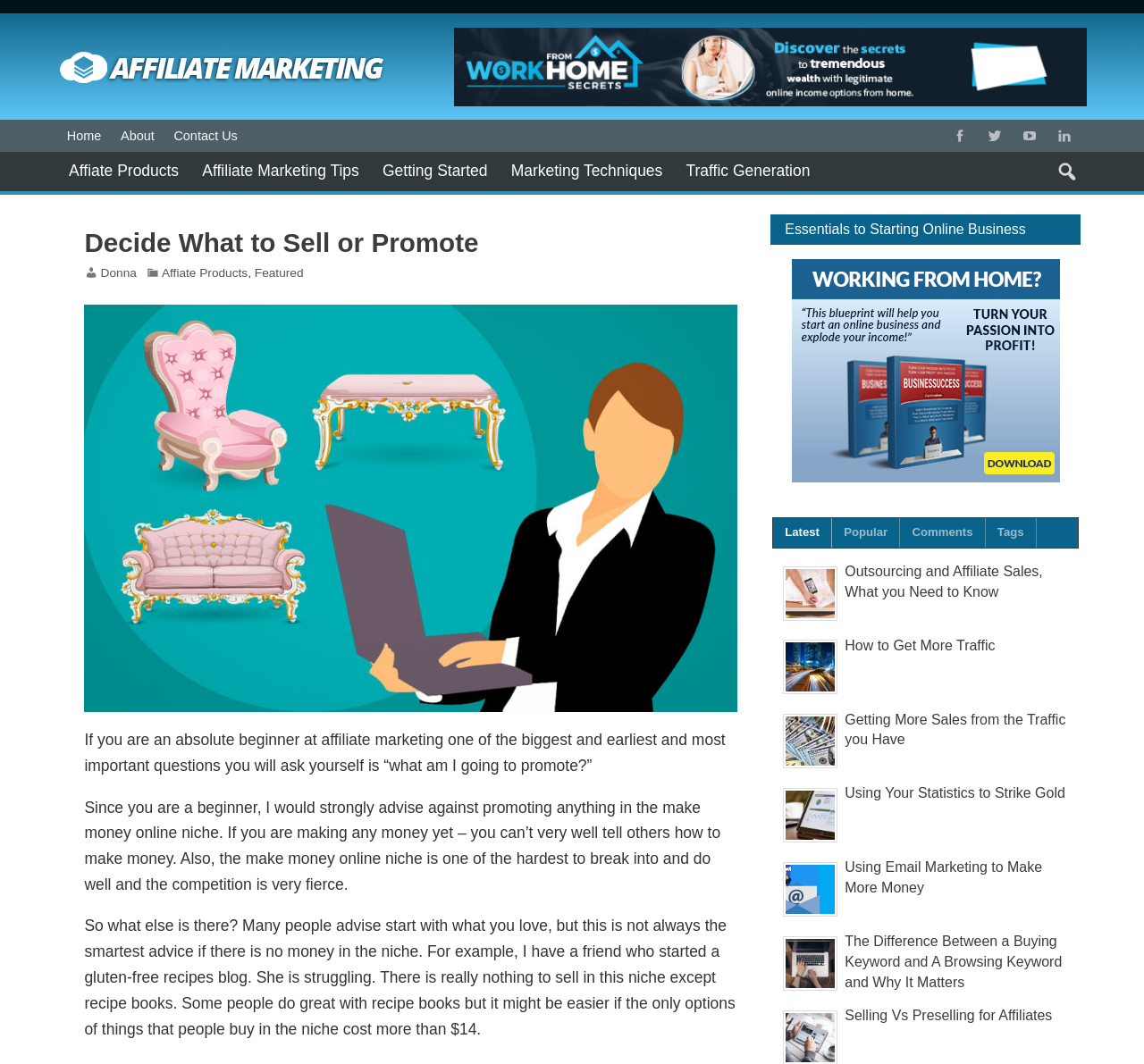Give a one-word or one-phrase response to the question: 
What is the topic of the article 'Outsourcing and Affiliate Sales, What you Need to Know'?

Outsourcing and Affiliate Sales